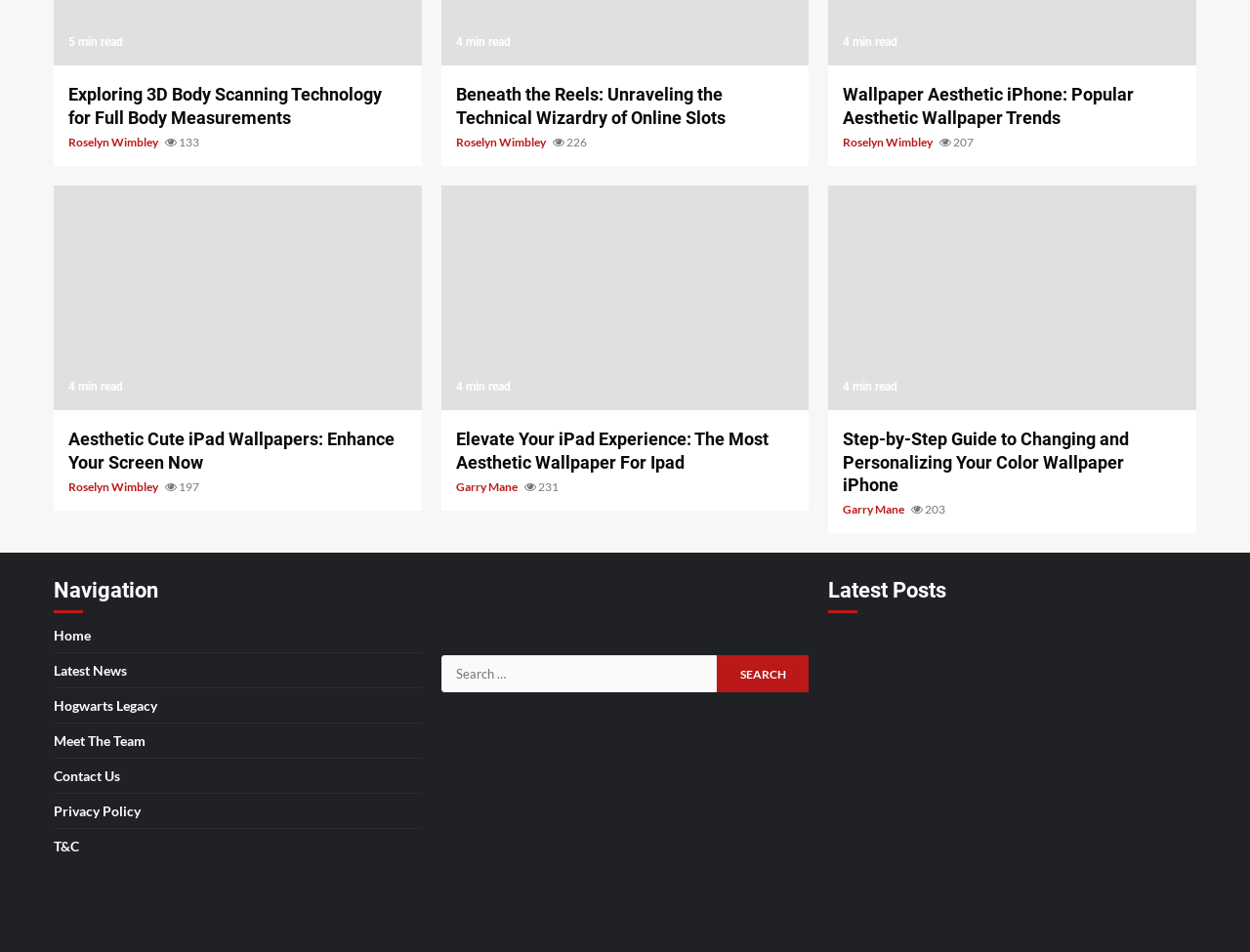Please provide the bounding box coordinates for the element that needs to be clicked to perform the following instruction: "Read the article about 3D body scanning technology". The coordinates should be given as four float numbers between 0 and 1, i.e., [left, top, right, bottom].

[0.055, 0.088, 0.325, 0.136]